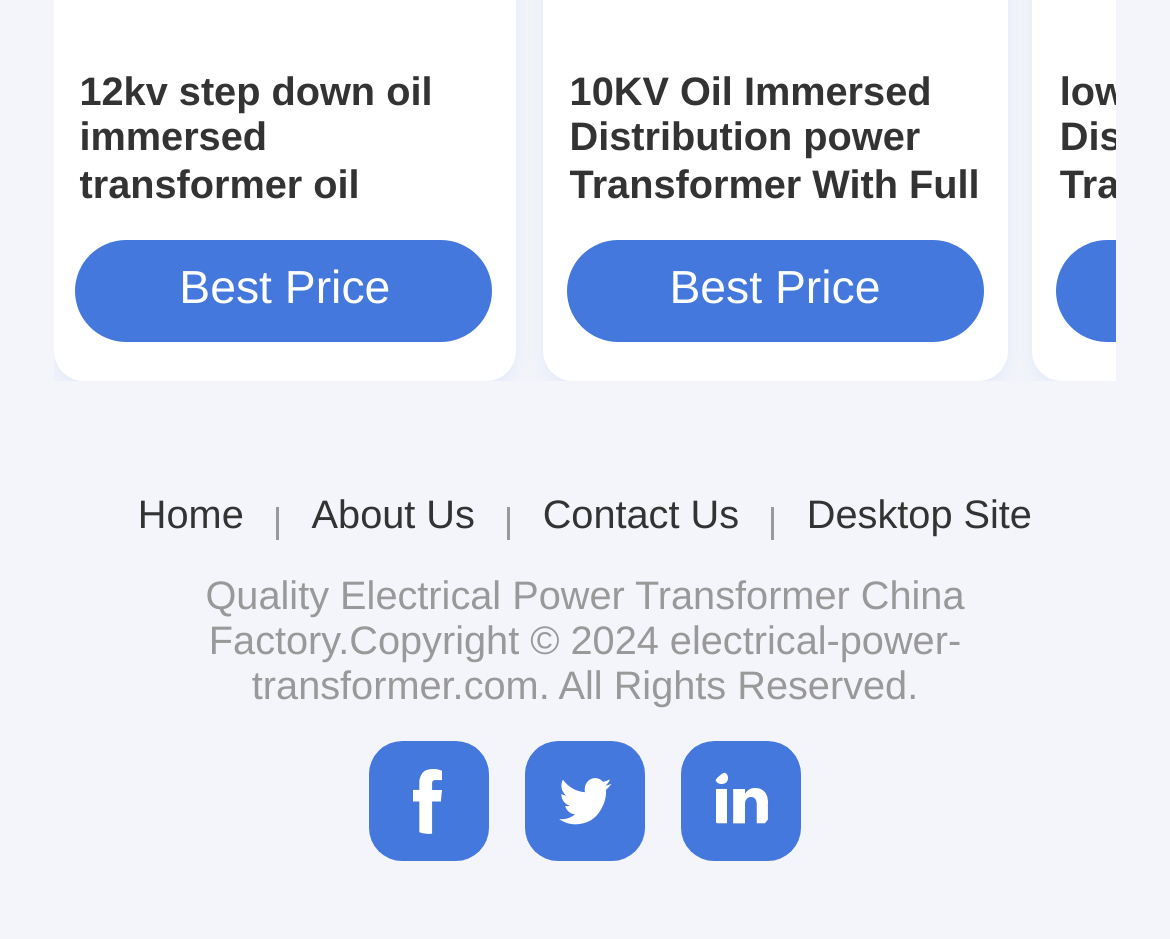Identify the bounding box coordinates of the part that should be clicked to carry out this instruction: "Check company info on facebook".

[0.316, 0.789, 0.418, 0.916]